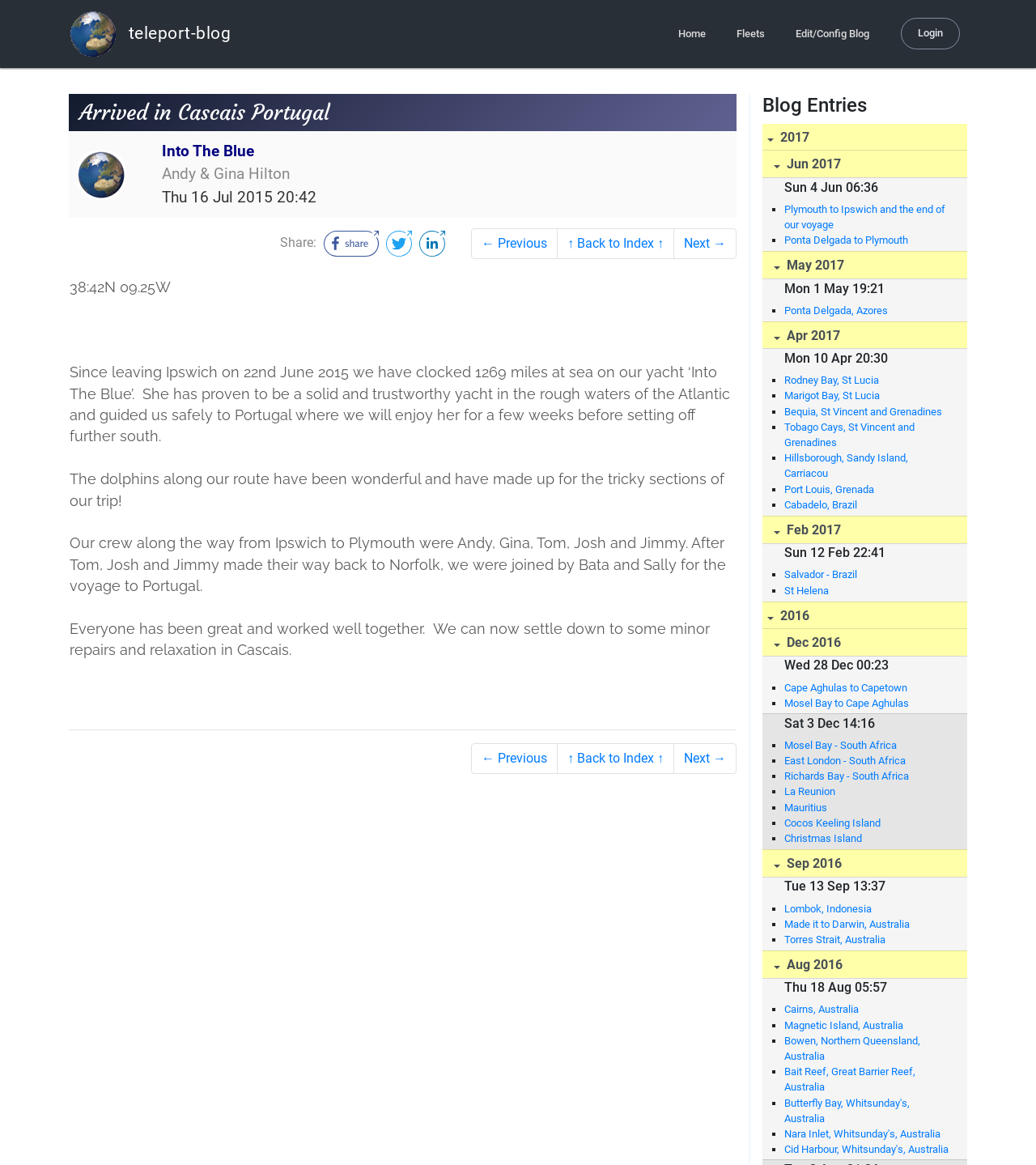Locate the bounding box coordinates of the element that needs to be clicked to carry out the instruction: "Search for products". The coordinates should be given as four float numbers ranging from 0 to 1, i.e., [left, top, right, bottom].

None